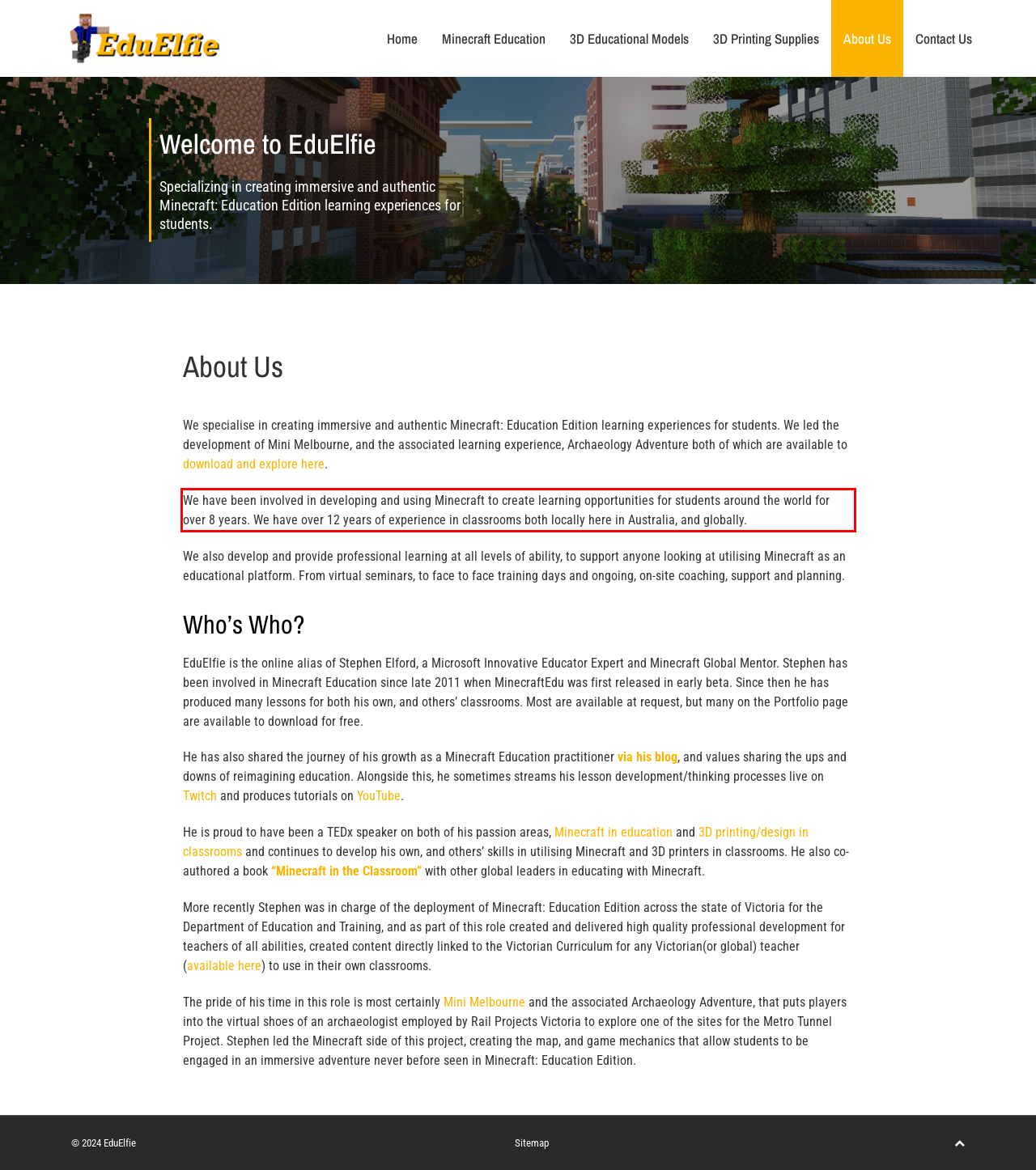Please identify and extract the text from the UI element that is surrounded by a red bounding box in the provided webpage screenshot.

We have been involved in developing and using Minecraft to create learning opportunities for students around the world for over 8 years. We have over 12 years of experience in classrooms both locally here in Australia, and globally.